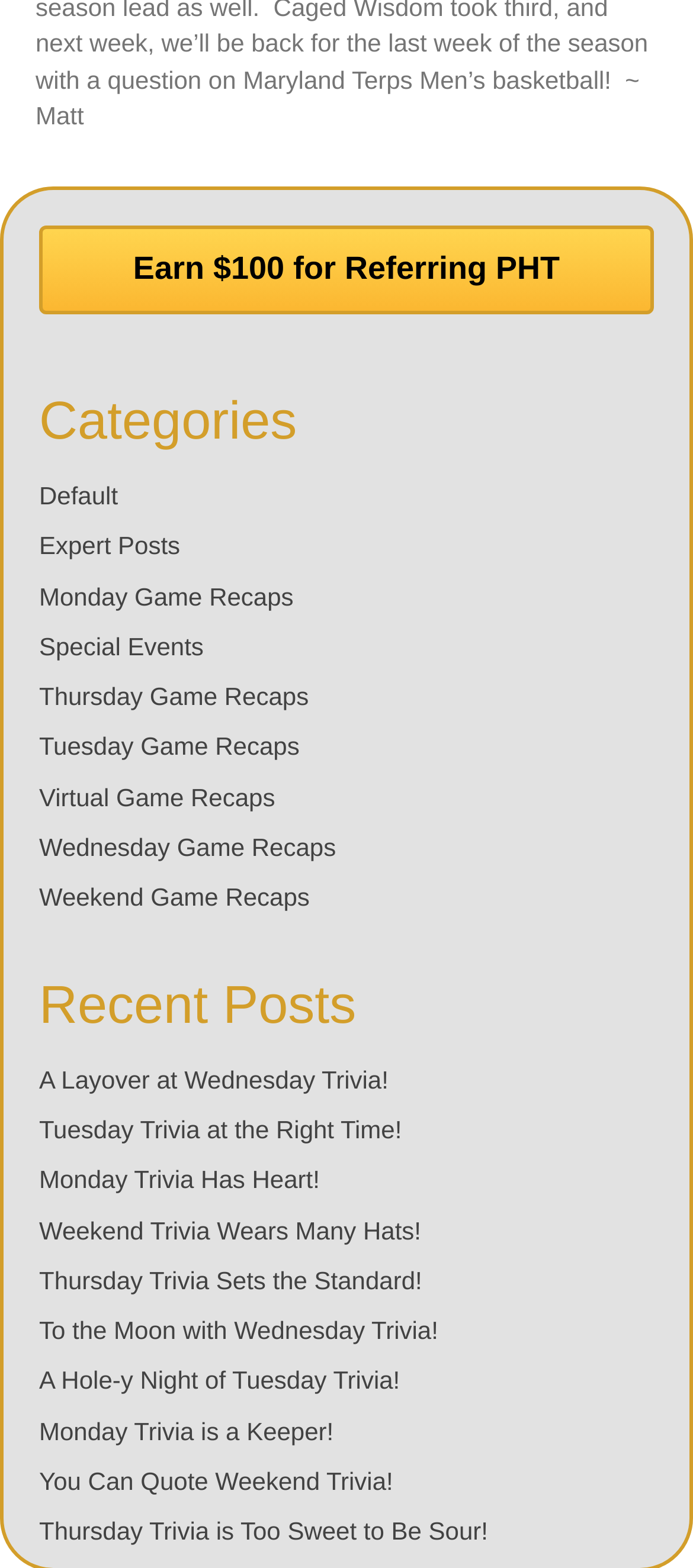Using the provided element description: "Default", determine the bounding box coordinates of the corresponding UI element in the screenshot.

[0.056, 0.307, 0.17, 0.325]